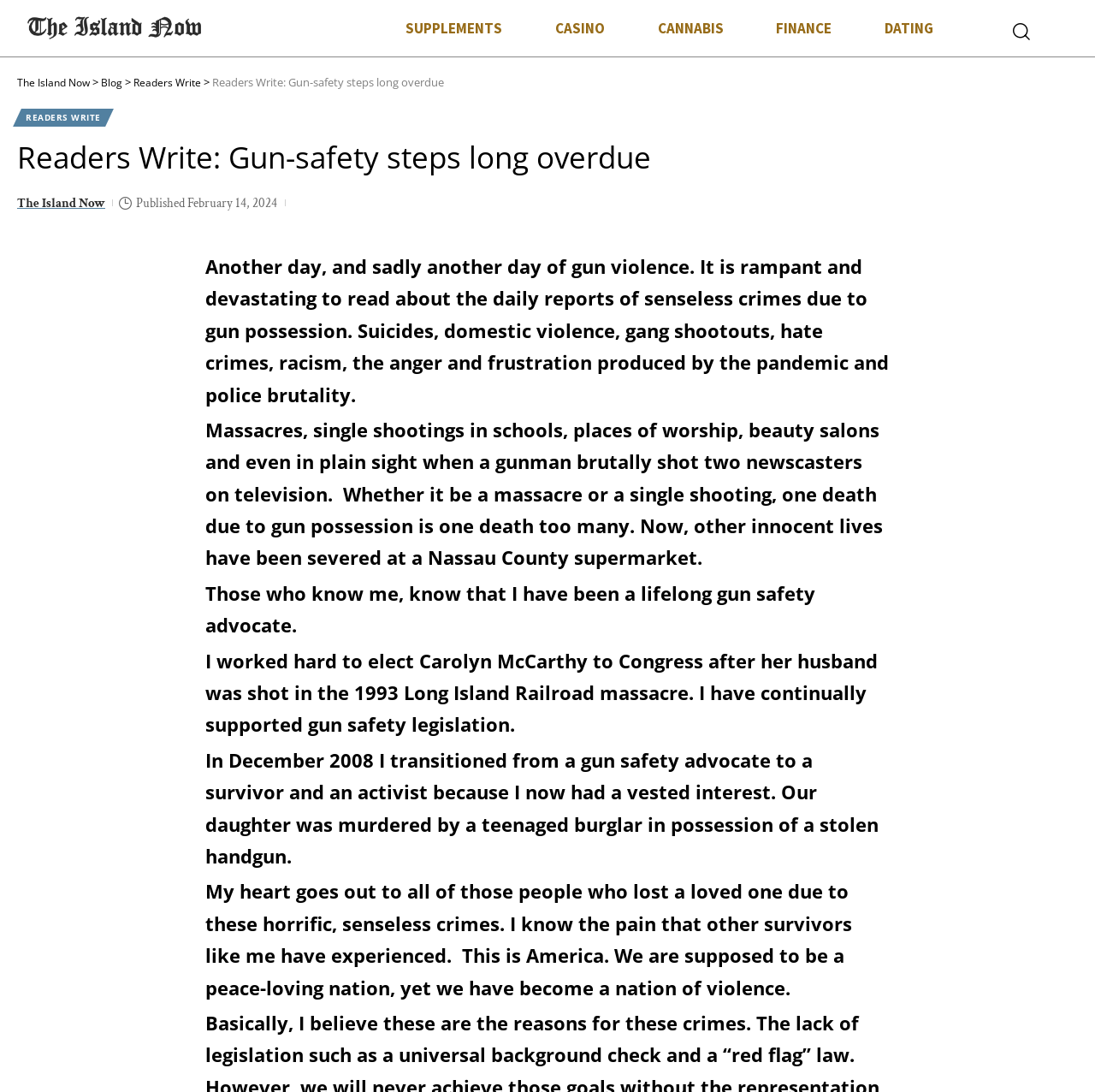What is the topic of the article?
Please analyze the image and answer the question with as much detail as possible.

Based on the content of the article, it is clear that the topic is gun safety. The author is discussing the devastating effects of gun violence and advocating for gun safety legislation.